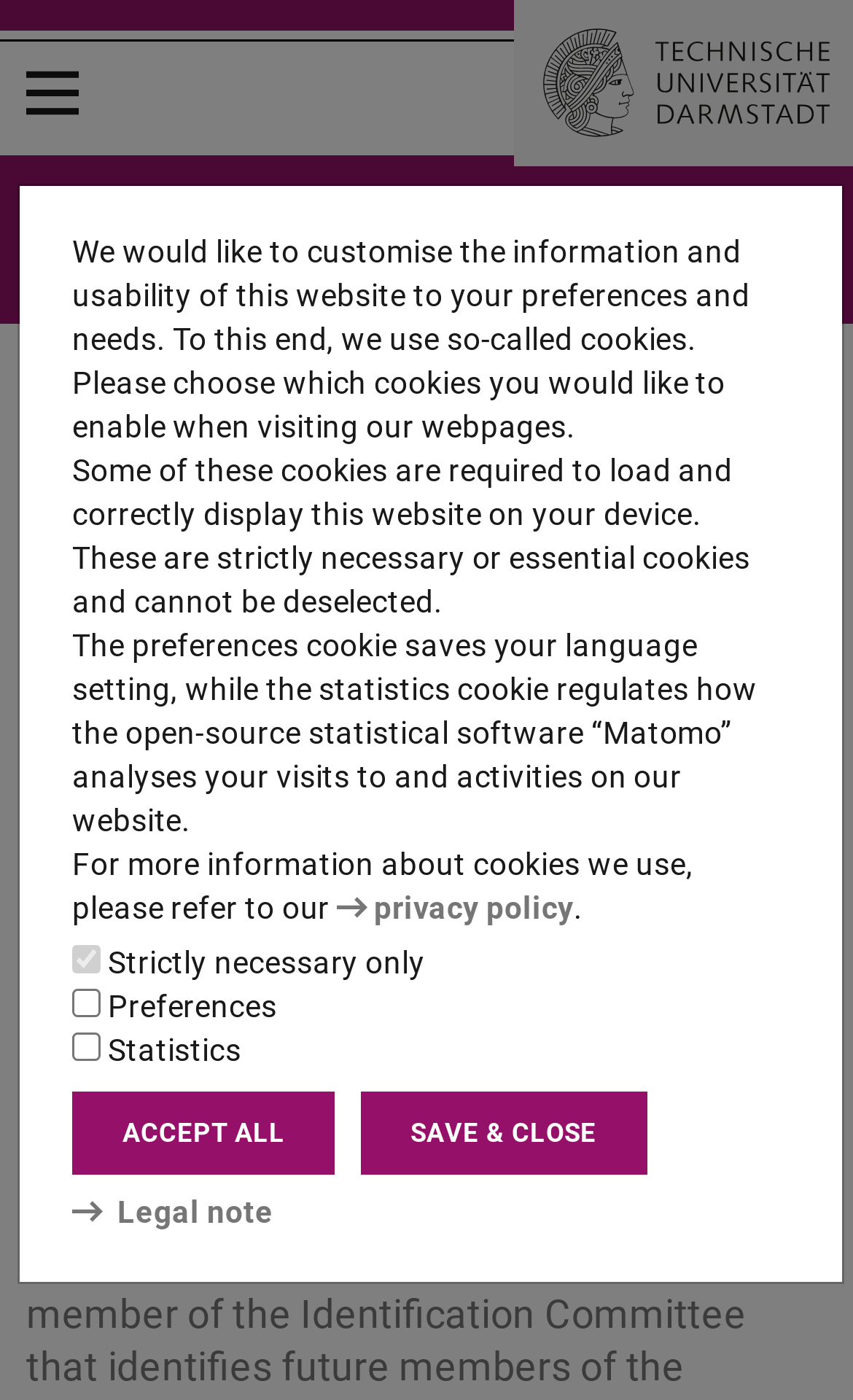Determine the coordinates of the bounding box that should be clicked to complete the instruction: "Visit the privacy policy". The coordinates should be represented by four float numbers between 0 and 1: [left, top, right, bottom].

[0.395, 0.636, 0.672, 0.661]